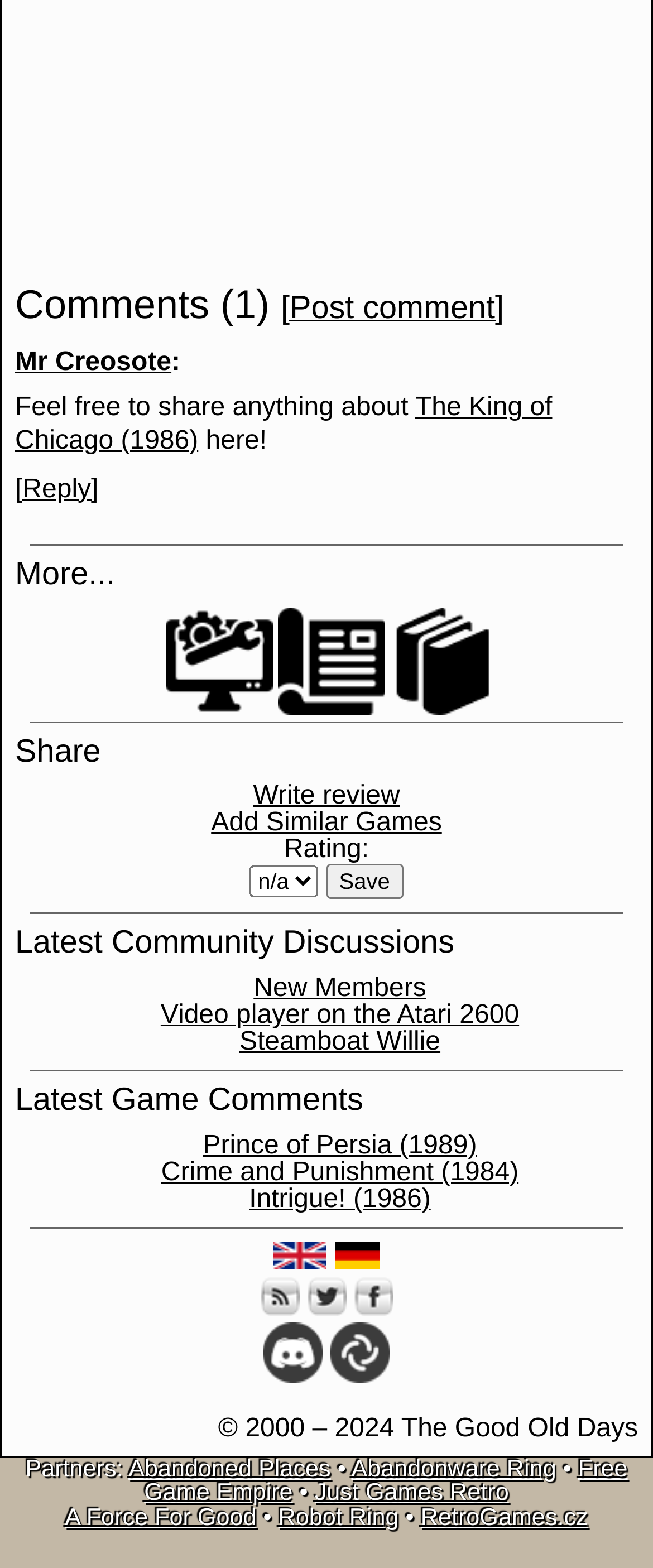Can you pinpoint the bounding box coordinates for the clickable element required for this instruction: "Share on Twitter"? The coordinates should be four float numbers between 0 and 1, i.e., [left, top, right, bottom].

[0.469, 0.825, 0.531, 0.843]